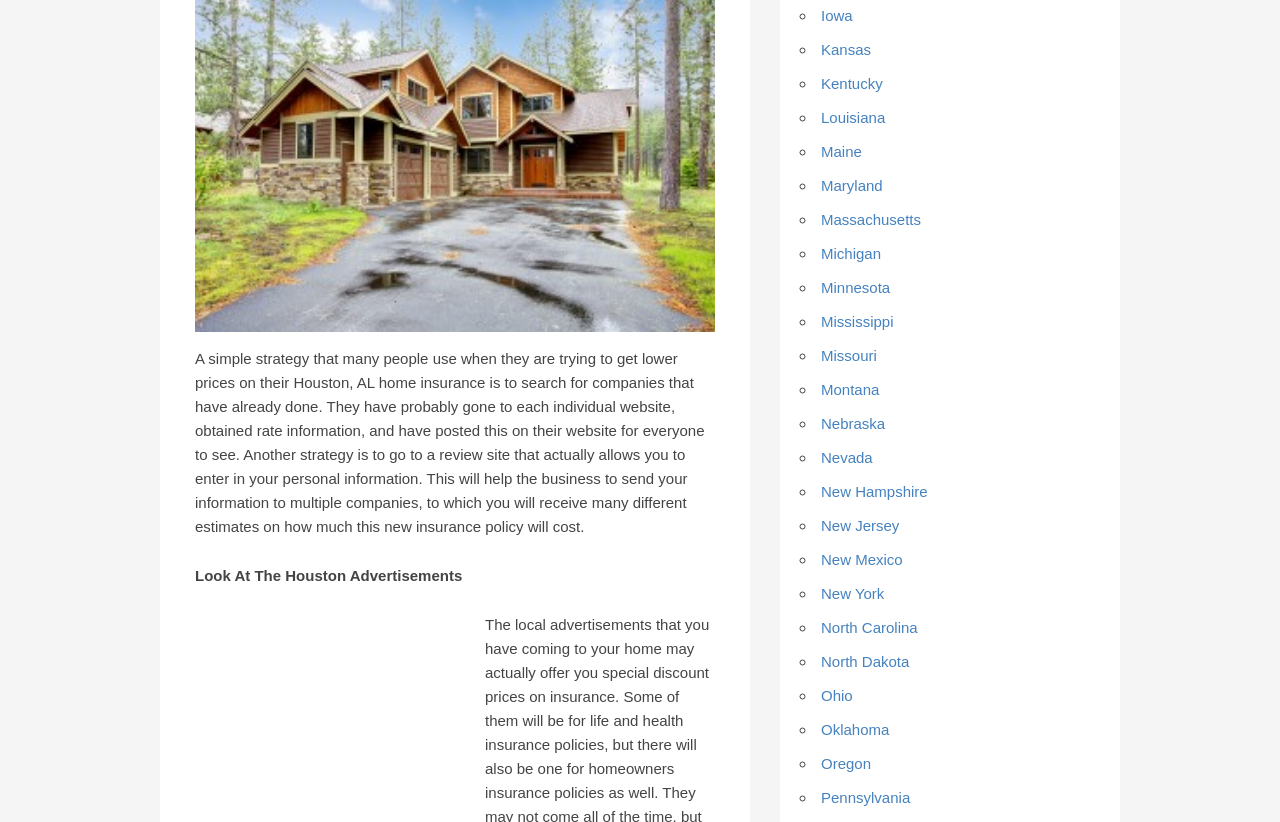Determine the bounding box for the HTML element described here: "Missouri". The coordinates should be given as [left, top, right, bottom] with each number being a float between 0 and 1.

[0.641, 0.422, 0.685, 0.443]